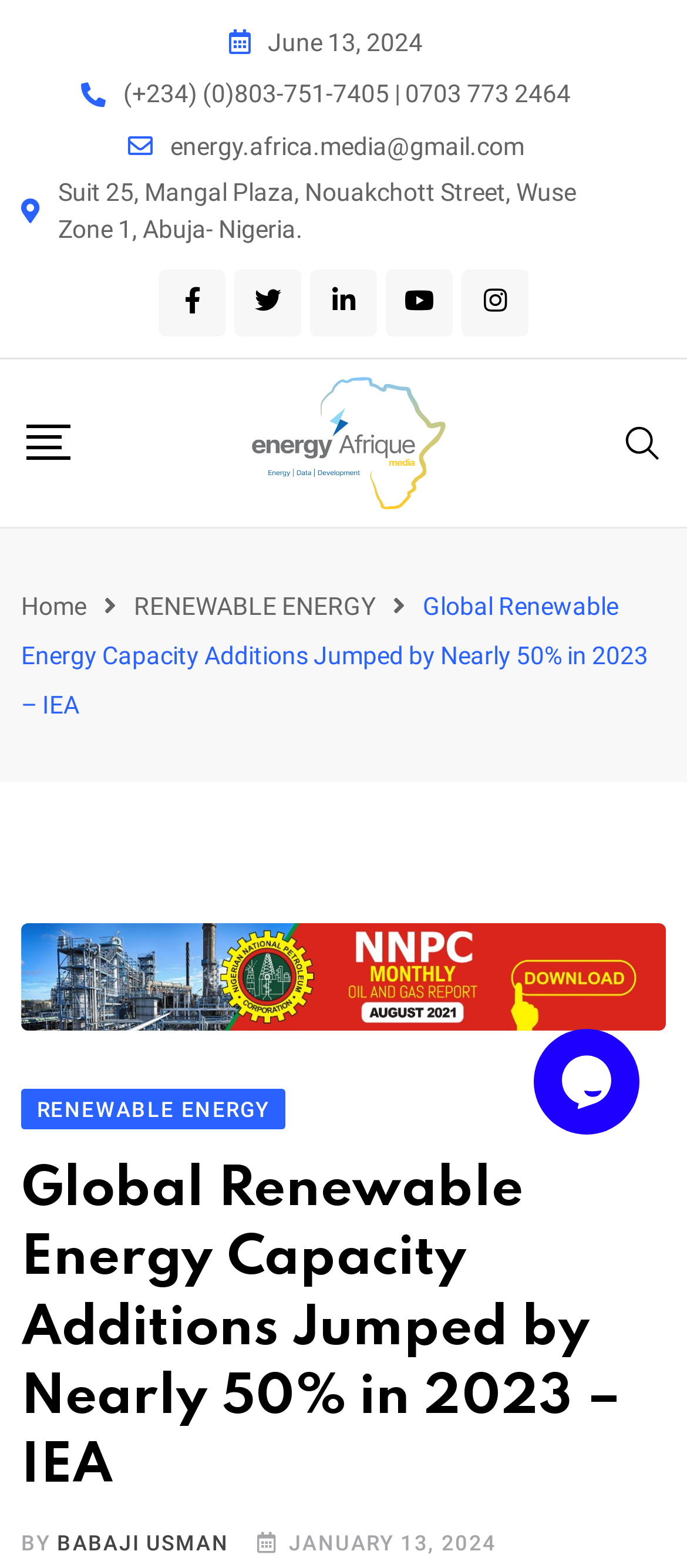What is the topic of the article?
Please provide a single word or phrase answer based on the image.

Renewable Energy